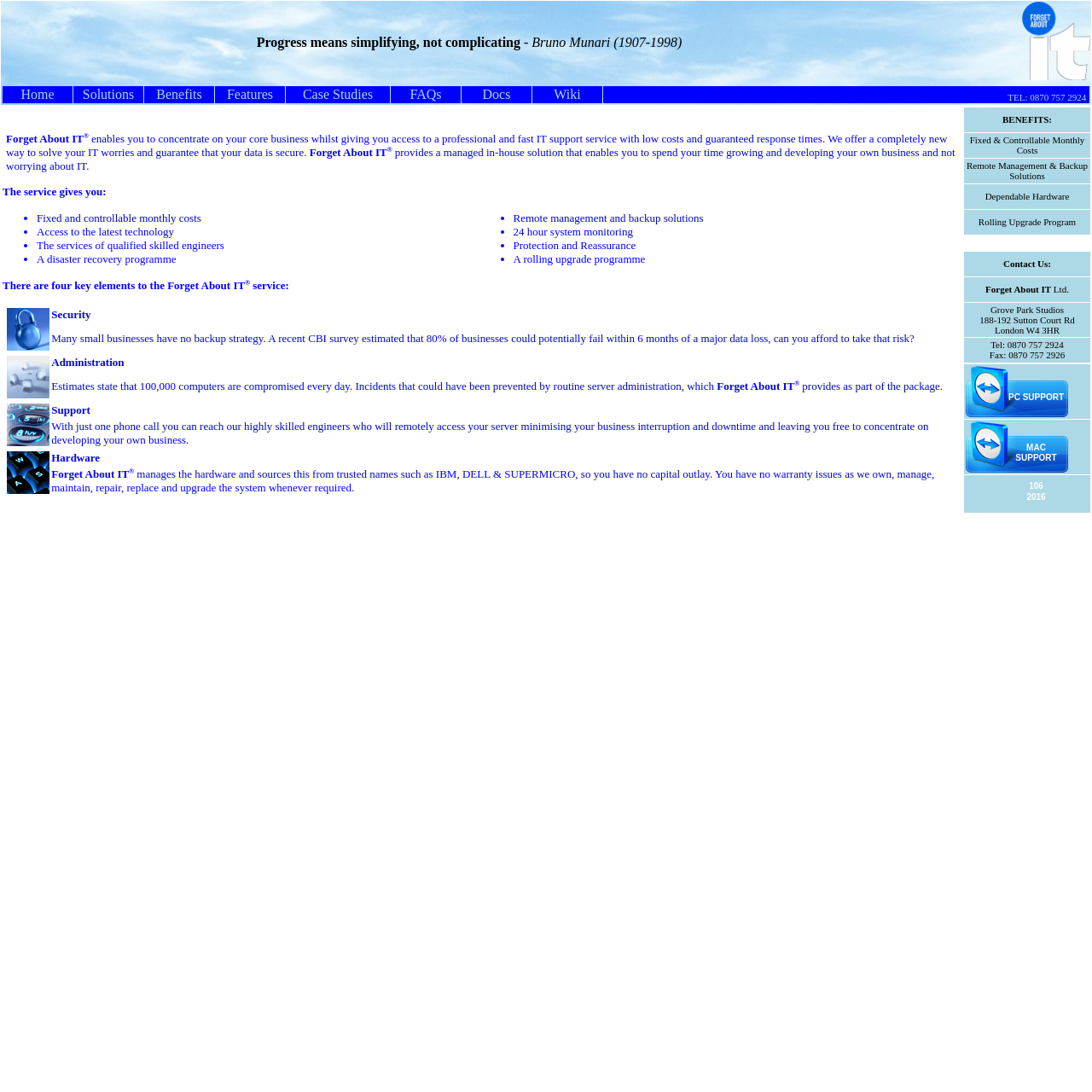Identify the bounding box for the described UI element: "TEL: 0870 757 2924".

[0.923, 0.084, 0.995, 0.093]